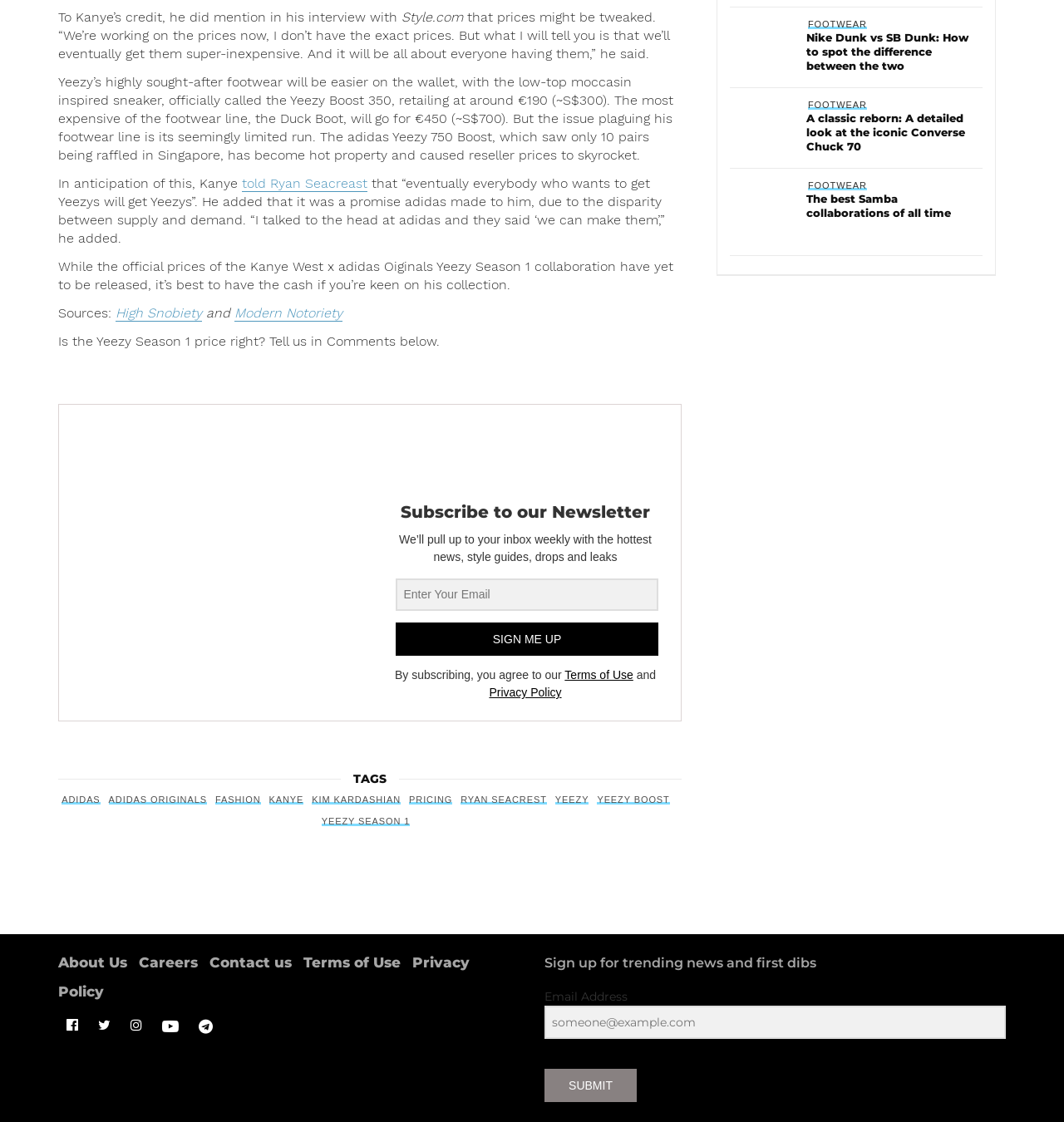What is the position of the image with ID 732 relative to the text 'To Kanye’s credit, he did mention in his interview with'?
Please look at the screenshot and answer using one word or phrase.

Below